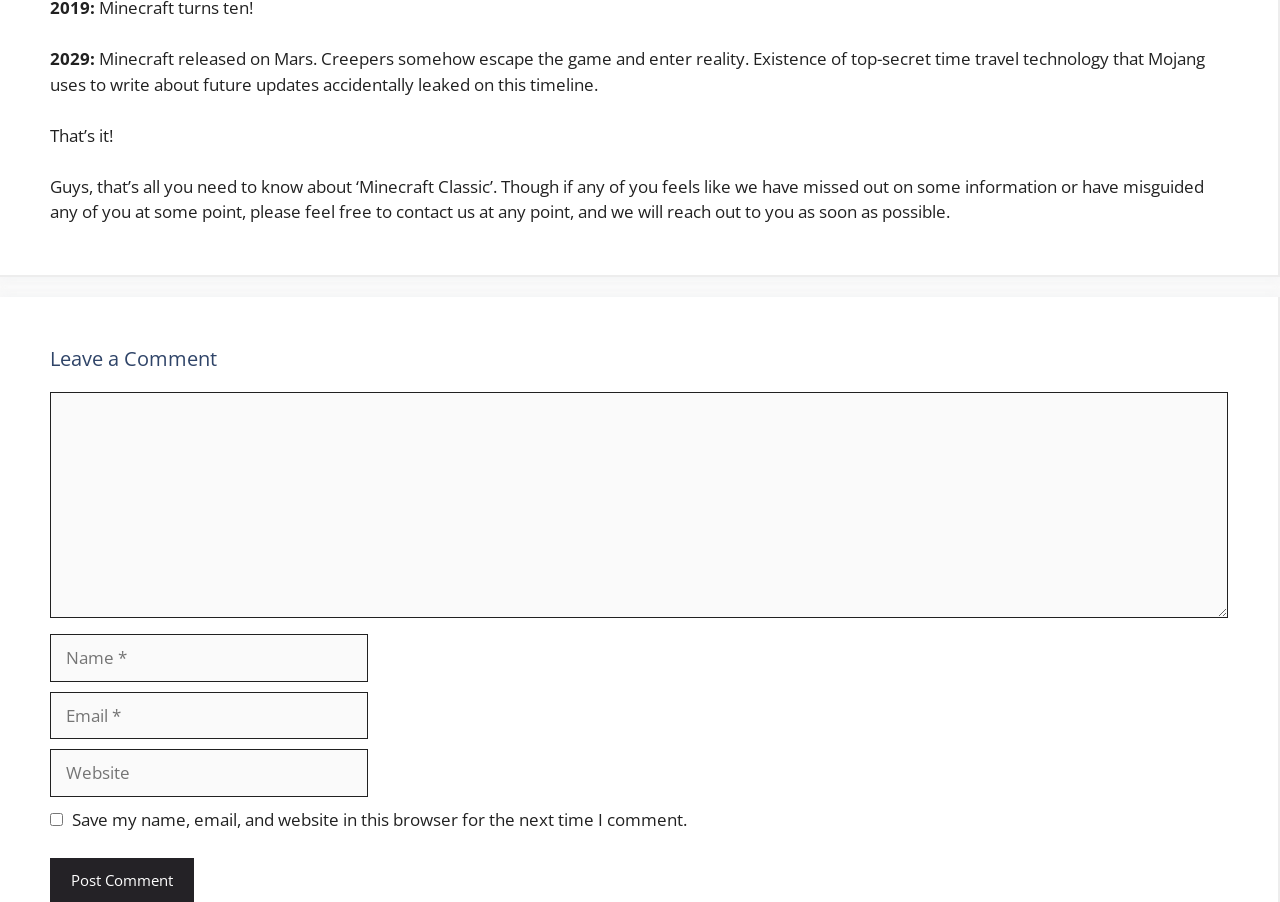Give a short answer using one word or phrase for the question:
What is the purpose of the checkbox?

Save user info